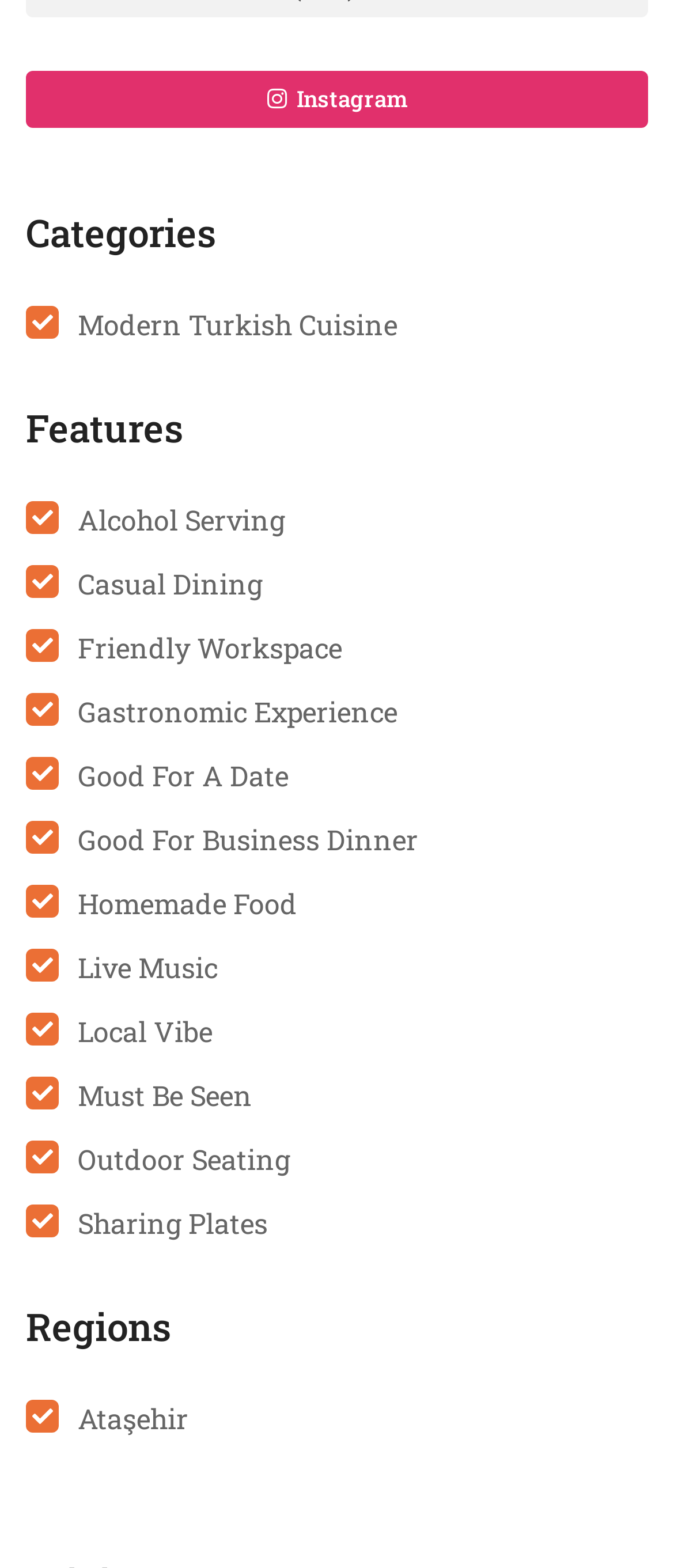Please provide the bounding box coordinates for the UI element as described: "Instagram". The coordinates must be four floats between 0 and 1, represented as [left, top, right, bottom].

[0.038, 0.045, 0.962, 0.081]